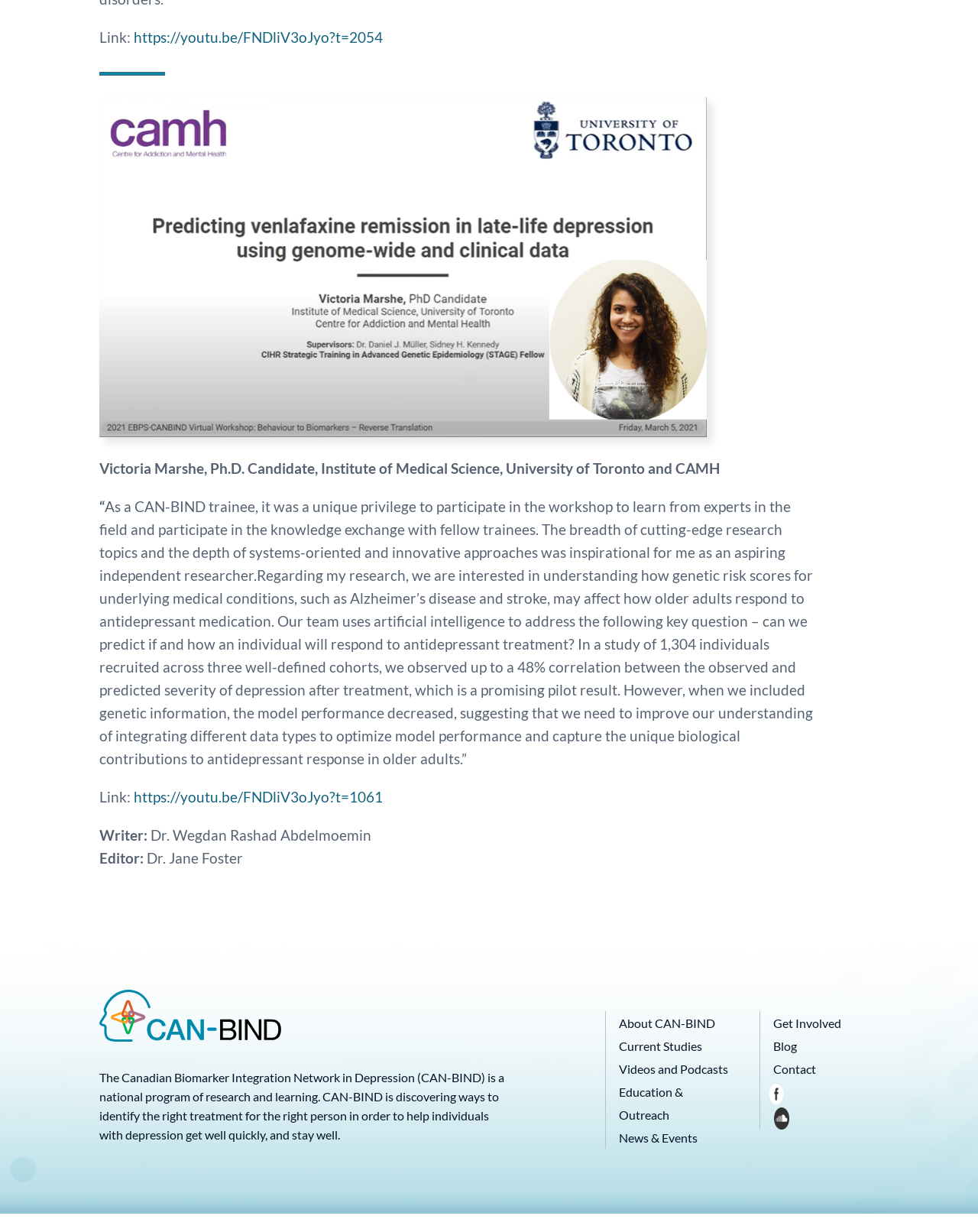Determine the bounding box coordinates of the region that needs to be clicked to achieve the task: "Explore the current studies of CAN-BIND".

[0.633, 0.843, 0.718, 0.855]